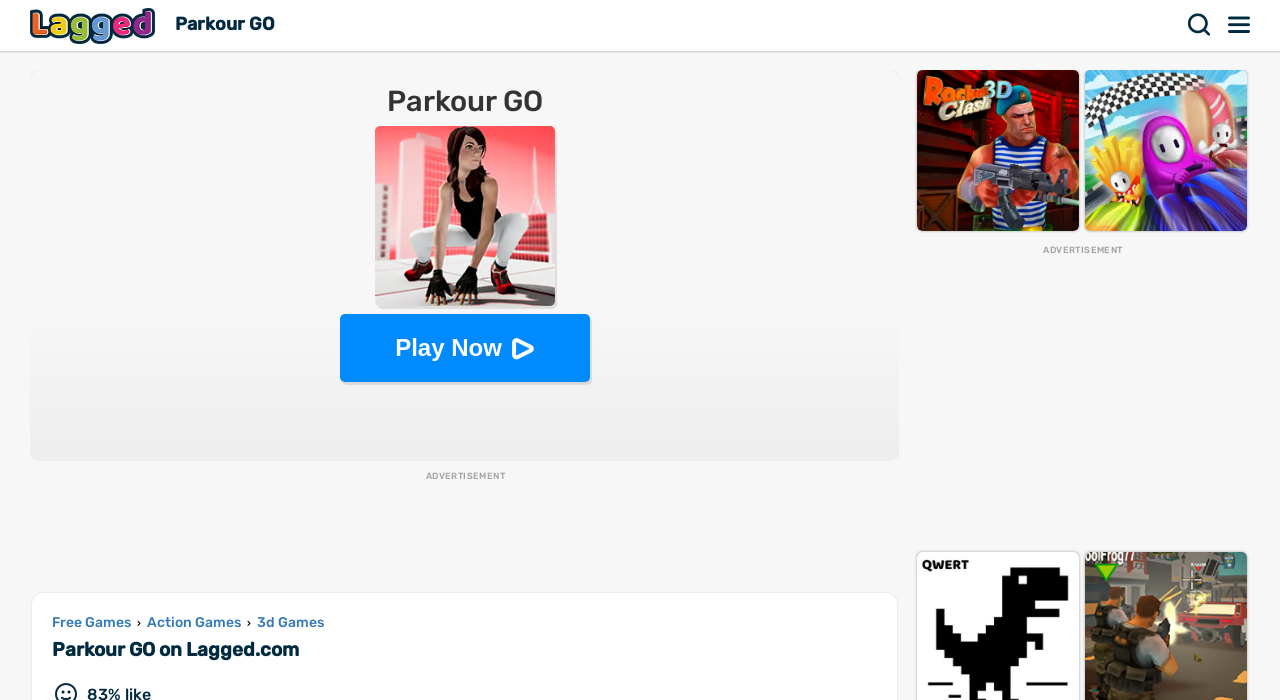Provide the bounding box coordinates of the section that needs to be clicked to accomplish the following instruction: "Play 'ROCKET CLASH 3D'."

[0.717, 0.1, 0.843, 0.33]